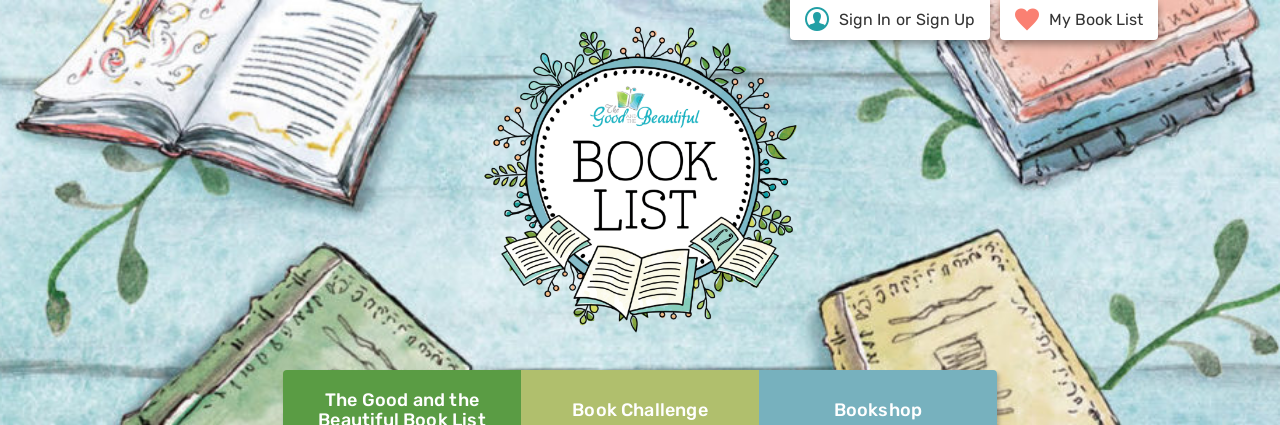Give a thorough caption of the image, focusing on all visible elements.

This image features a beautifully illustrated header for "The Good and Beautiful Book List." The design showcases an artistic arrangement of open books, emphasizing a whimsical and inviting atmosphere. In the center, a prominent circular logo reads "BOOK LIST," framed by decorative elements, including flowers and vines, that add to the charming aesthetic. Surrounding the logo are colorful book spines, inviting viewers to explore literature in a visually appealing manner. Additionally, there are buttons in the top right corner for user actions like "Sign In or Sign Up" and "My Book List," enhancing the functionality of the page. The background is adorned with a subtle pattern, creating a cohesive and warm visual experience that captures the essence of a thoughtful book selection.